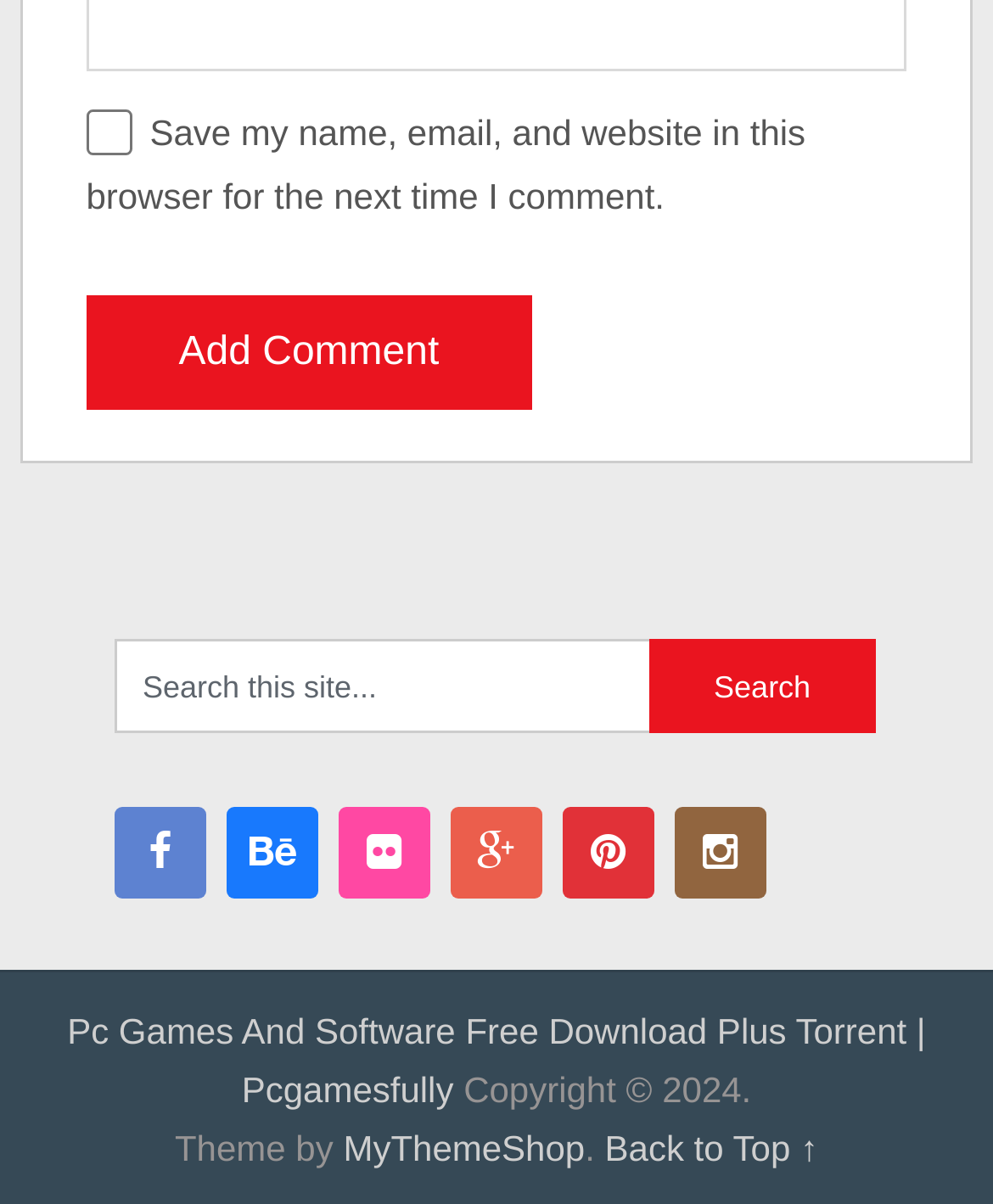Kindly provide the bounding box coordinates of the section you need to click on to fulfill the given instruction: "Book a trip".

None